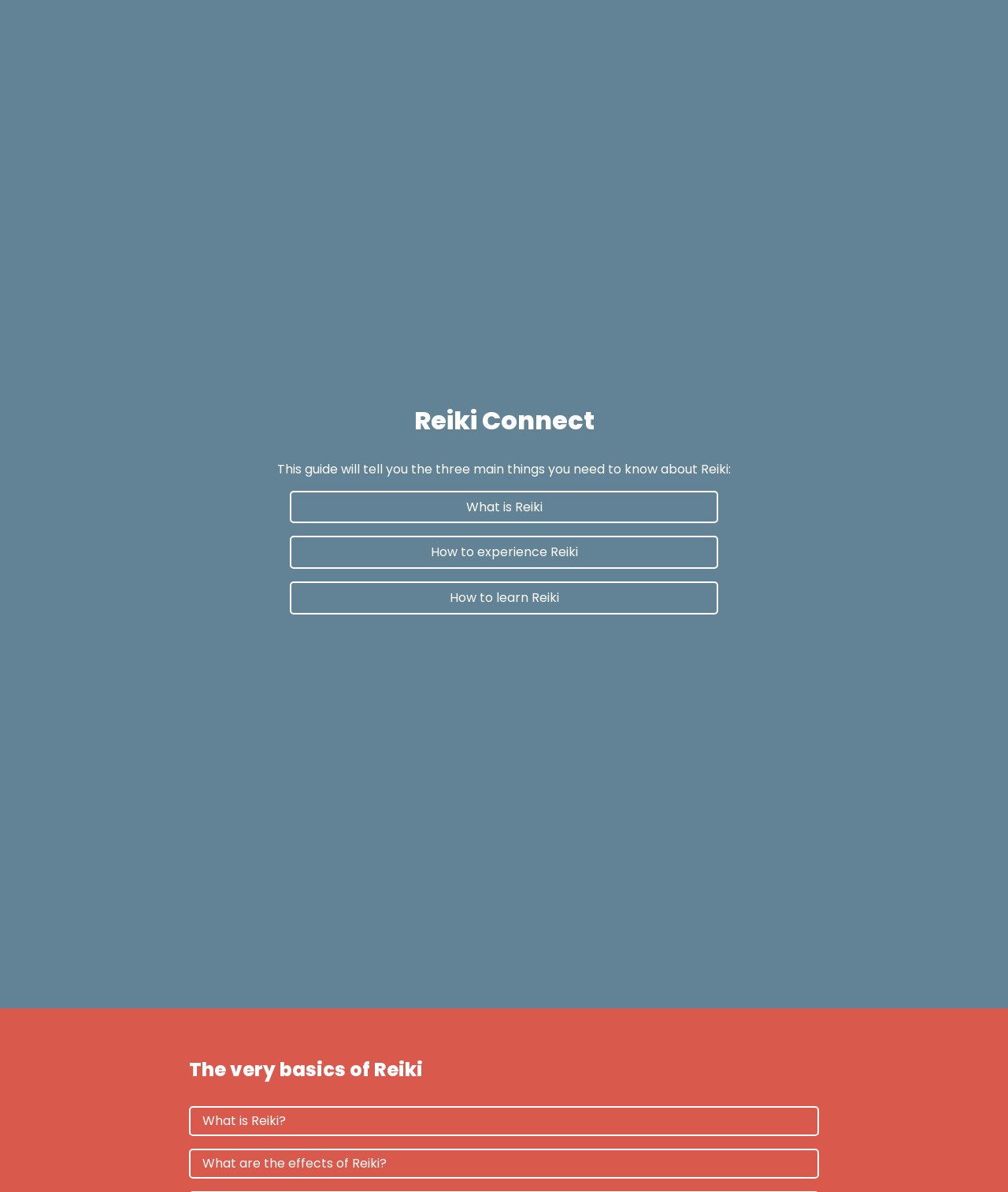Provide a brief response to the question below using one word or phrase:
What is the purpose of the buttons on the webpage?

To learn more about Reiki